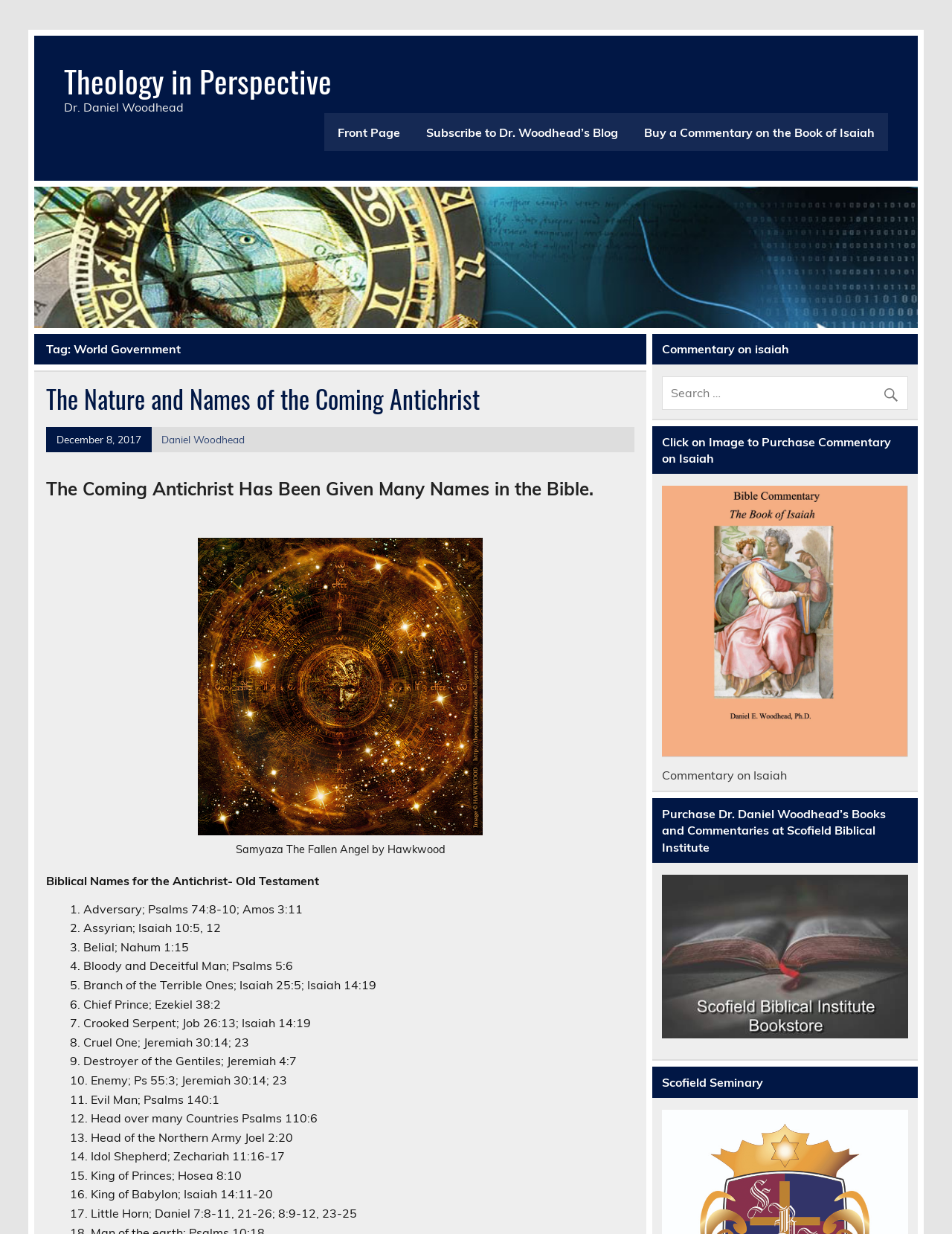Could you find the bounding box coordinates of the clickable area to complete this instruction: "Read the 'Building Social Business' article"?

None